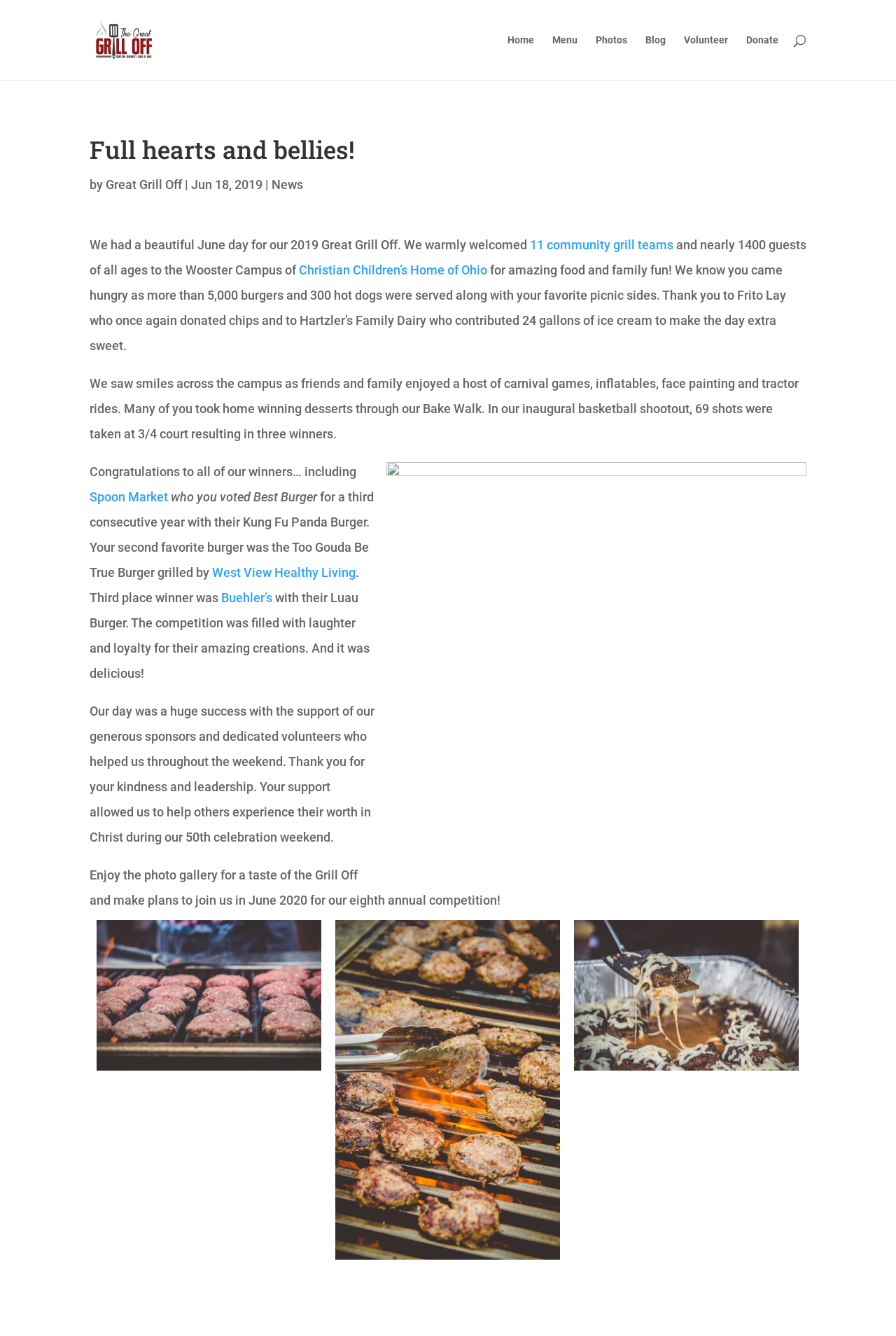Highlight the bounding box coordinates of the element that should be clicked to carry out the following instruction: "View contact hours and workload". The coordinates must be given as four float numbers ranging from 0 to 1, i.e., [left, top, right, bottom].

None